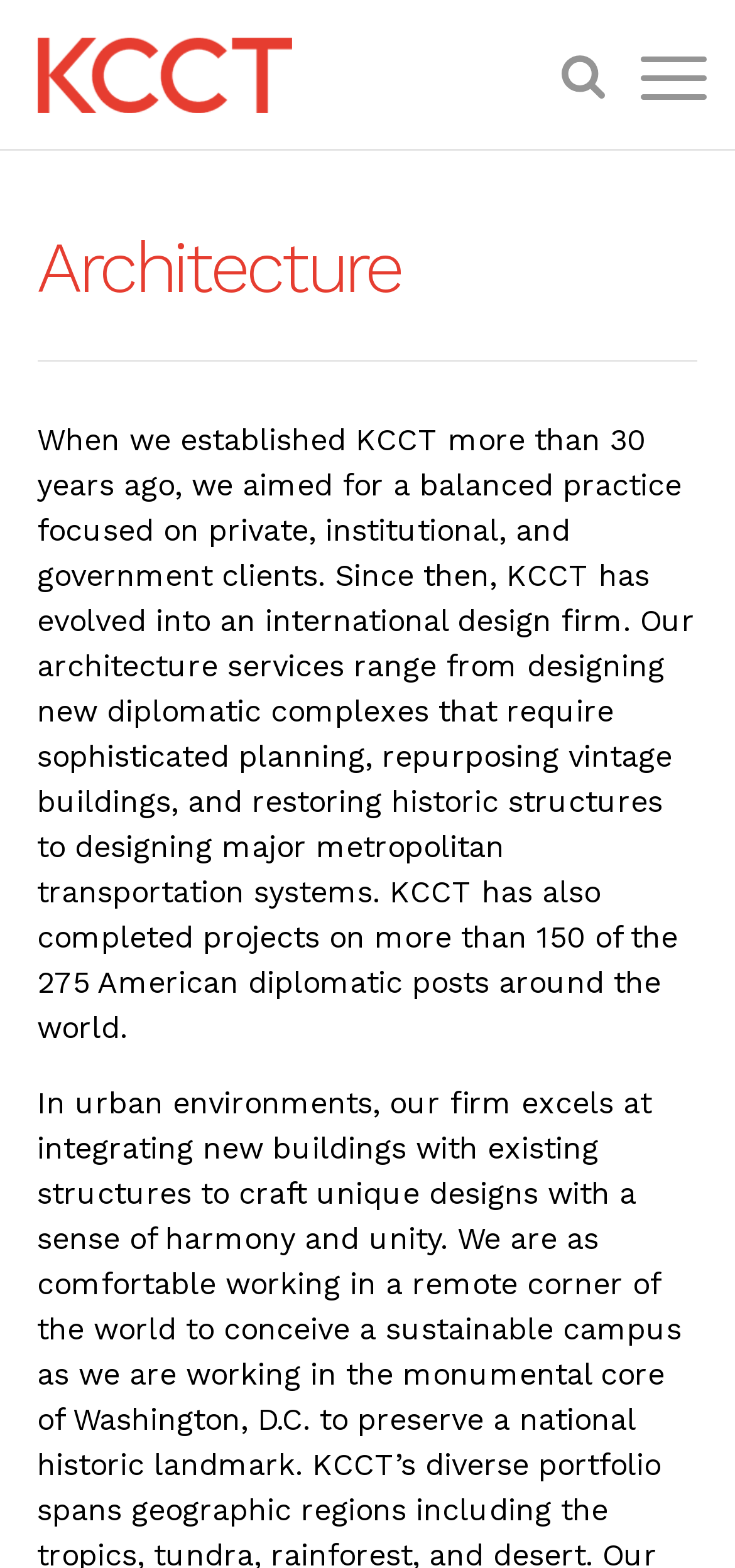Locate the bounding box coordinates of the area to click to fulfill this instruction: "Go to Menu". The bounding box should be presented as four float numbers between 0 and 1, in the order [left, top, right, bottom].

[0.852, 0.023, 0.98, 0.097]